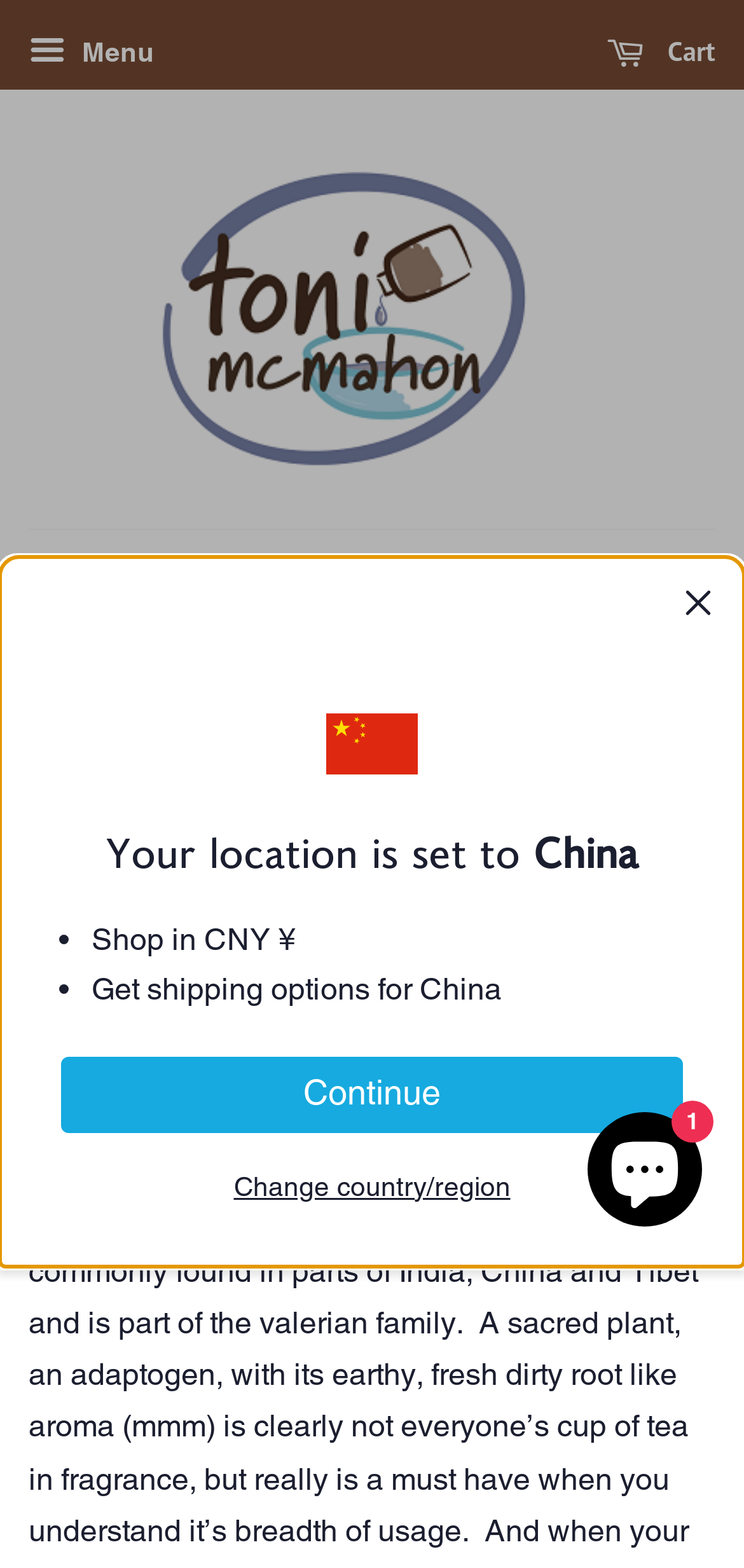Find the UI element described as: "Continue" and predict its bounding box coordinates. Ensure the coordinates are four float numbers between 0 and 1, [left, top, right, bottom].

[0.082, 0.673, 0.918, 0.722]